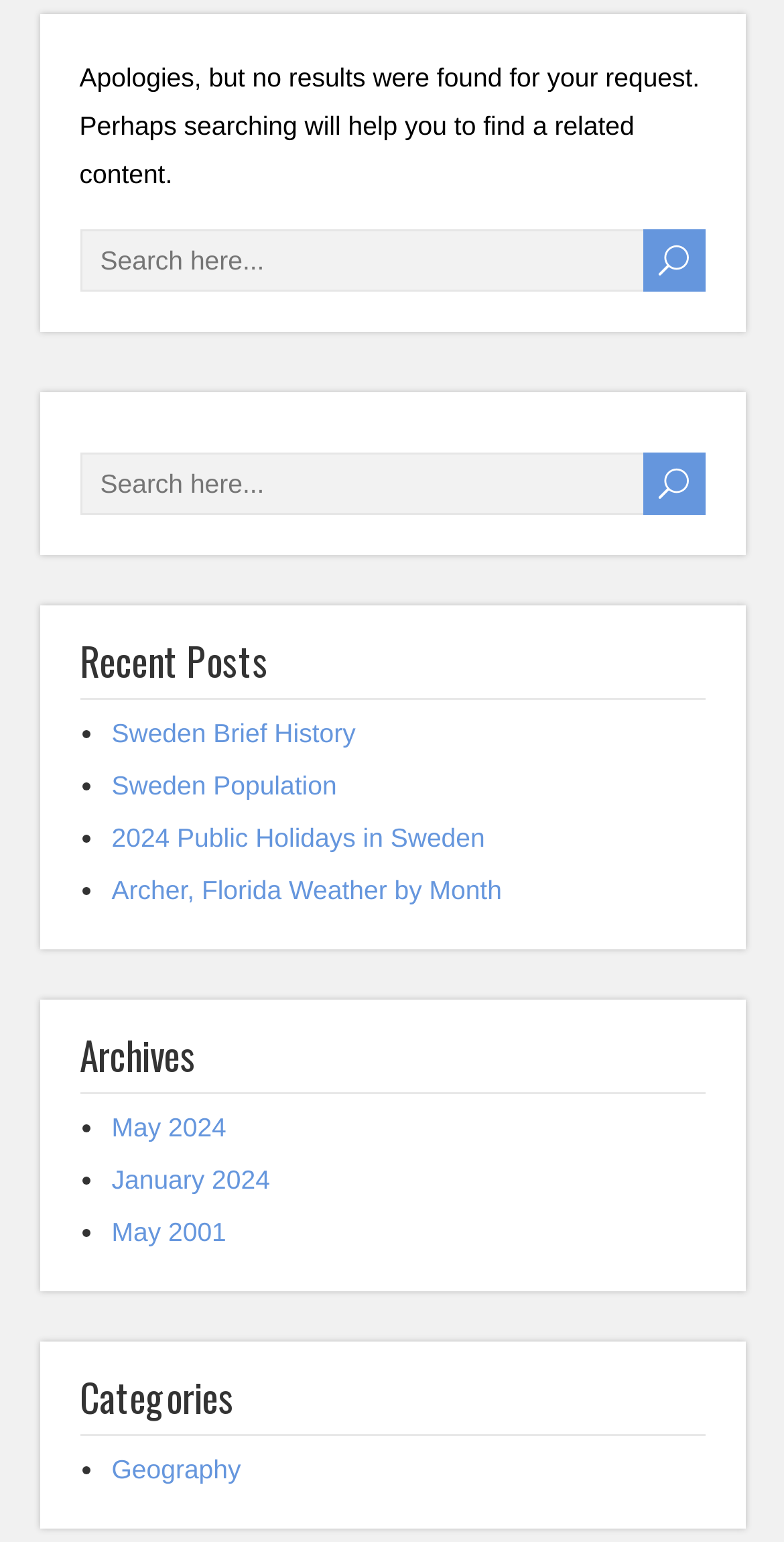Identify the coordinates of the bounding box for the element described below: "Sweden Brief History". Return the coordinates as four float numbers between 0 and 1: [left, top, right, bottom].

[0.142, 0.466, 0.454, 0.485]